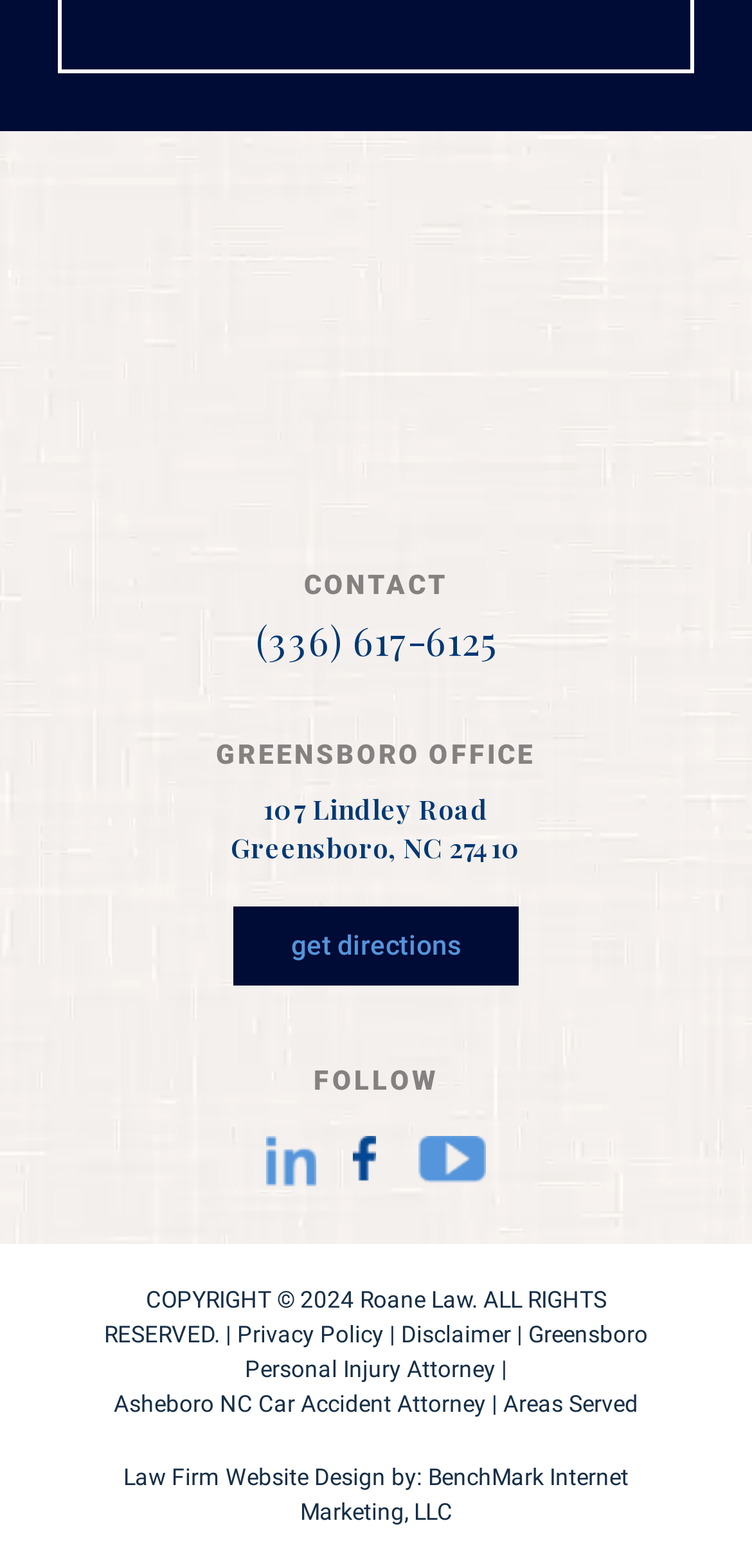Please identify the bounding box coordinates of the element that needs to be clicked to perform the following instruction: "follow on LinkedIn".

[0.353, 0.724, 0.419, 0.756]